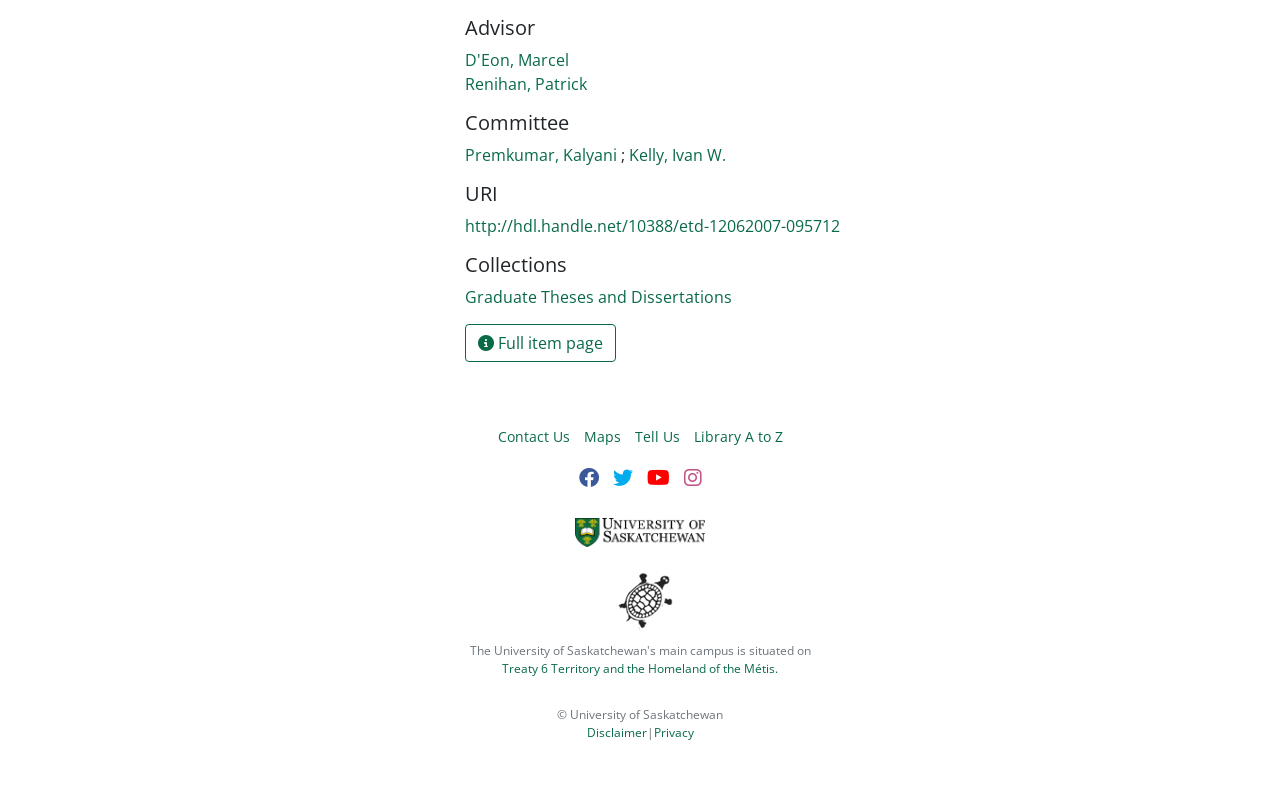Can you find the bounding box coordinates of the area I should click to execute the following instruction: "Follow on Facebook"?

[0.452, 0.586, 0.468, 0.624]